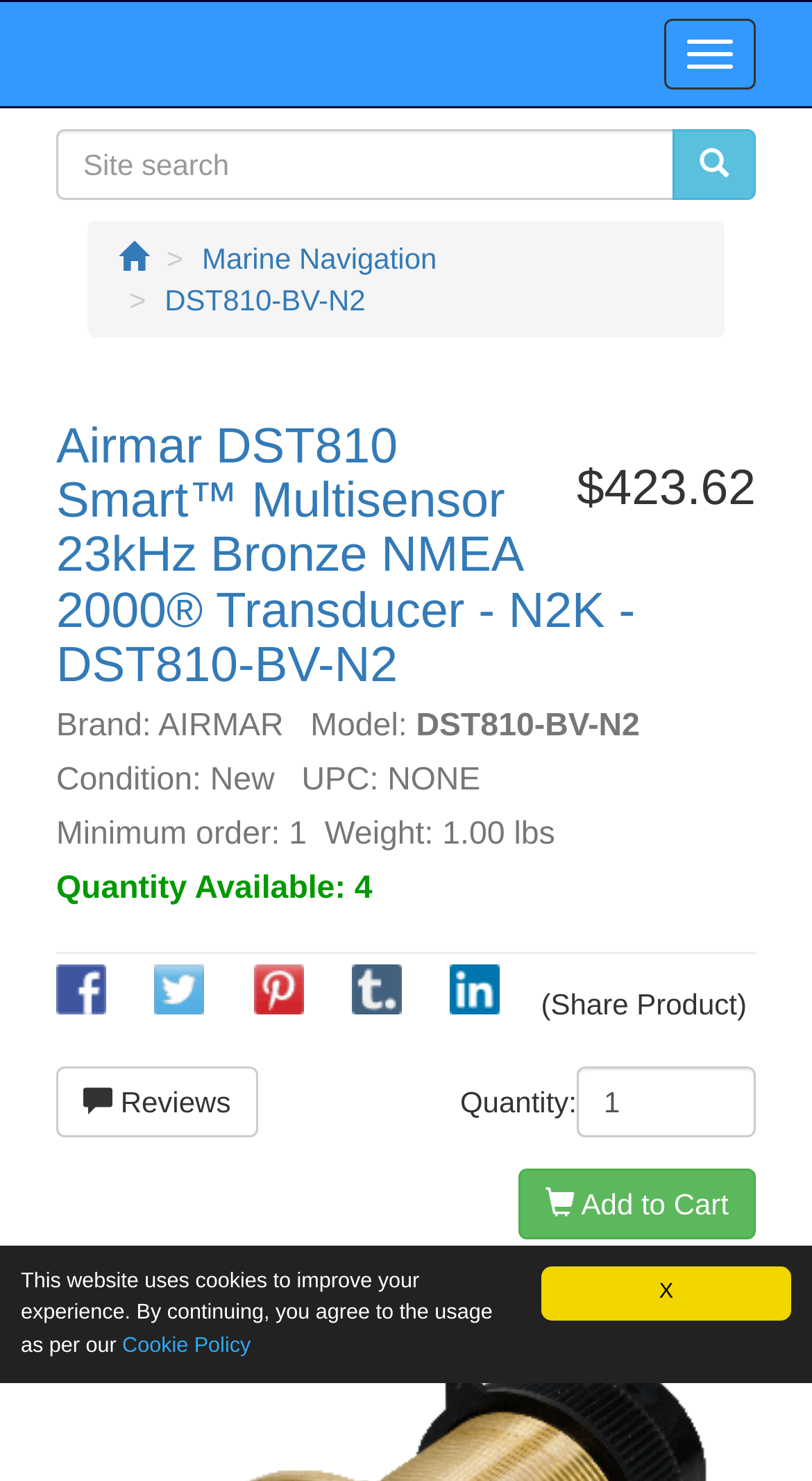What is the price of the product?
Based on the image, answer the question in a detailed manner.

I found the price of the product by looking at the product description section, where it says '$423.62'.